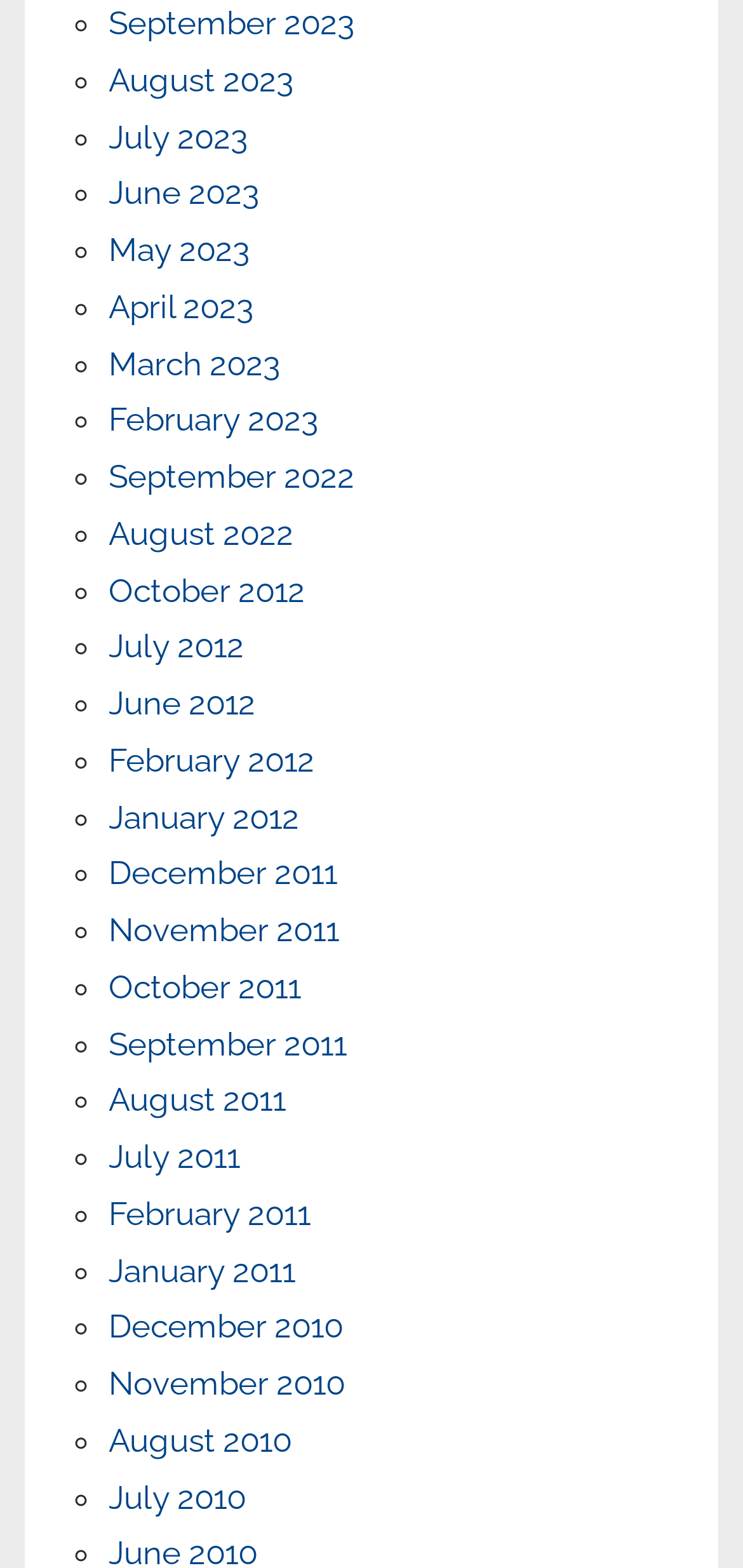Locate the bounding box coordinates of the clickable part needed for the task: "View September 2023".

[0.146, 0.003, 0.477, 0.027]